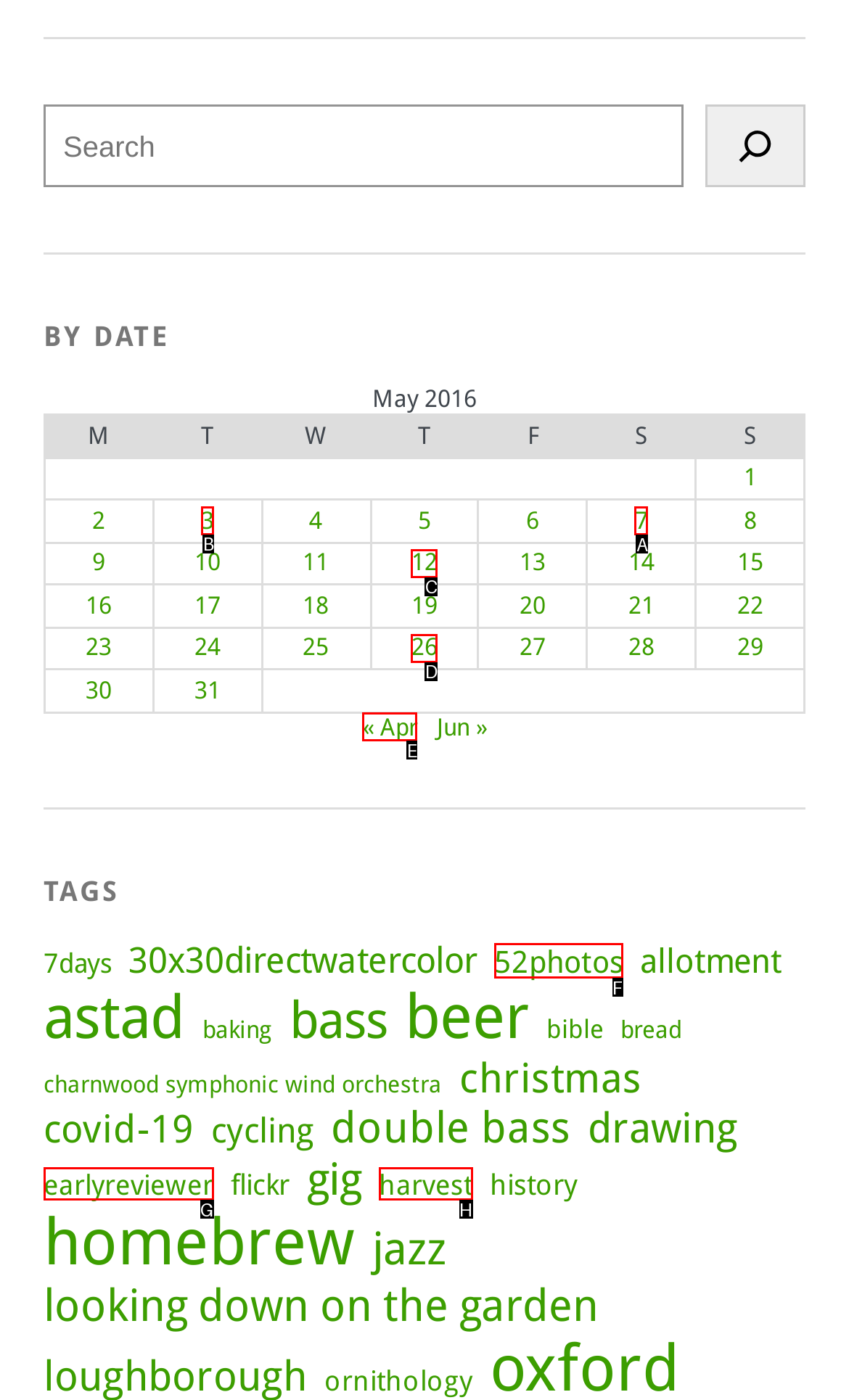Indicate which lettered UI element to click to fulfill the following task: View posts published on 3 May 2016
Provide the letter of the correct option.

B